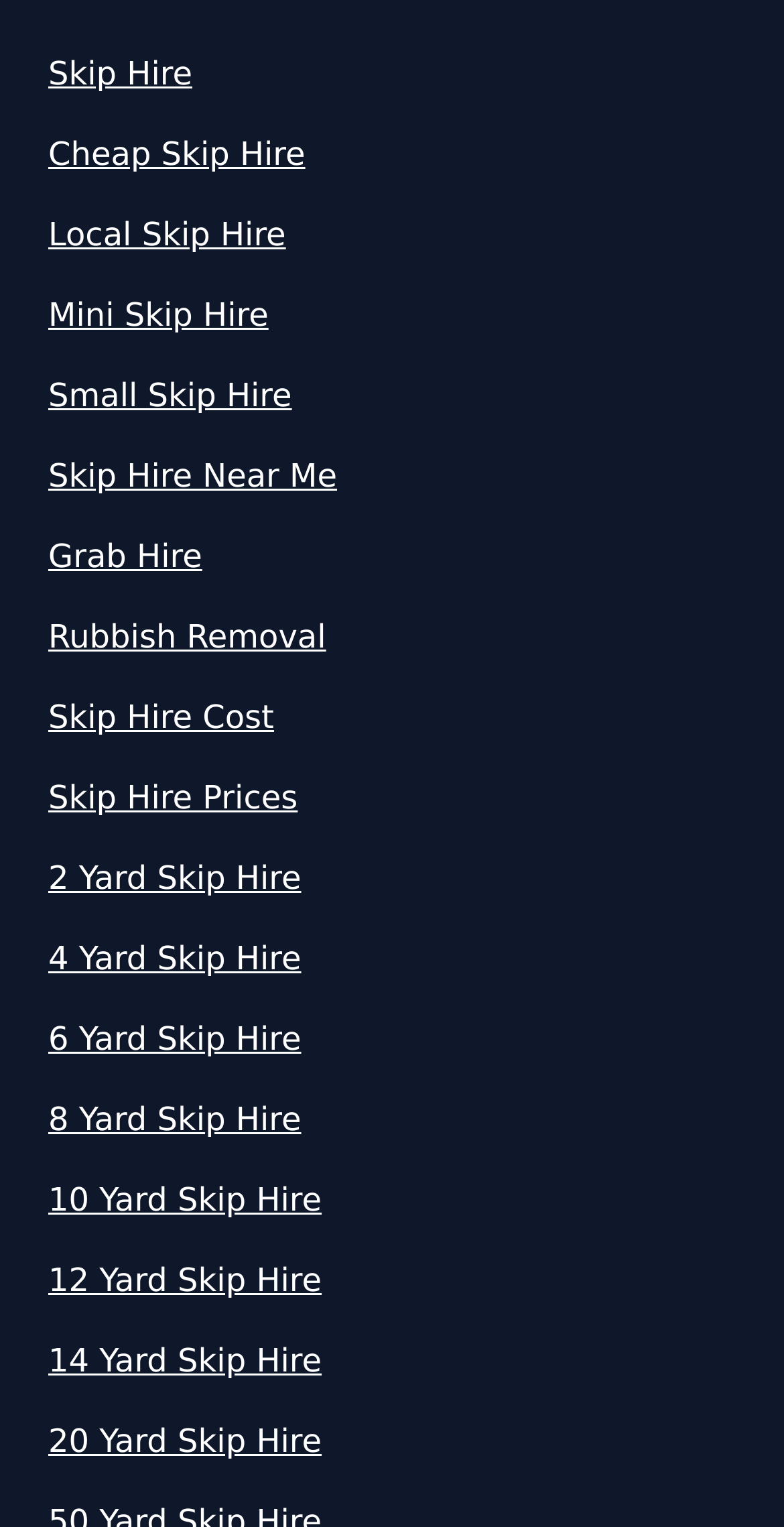Please identify the bounding box coordinates of the clickable area that will fulfill the following instruction: "View Local Skip Hire options". The coordinates should be in the format of four float numbers between 0 and 1, i.e., [left, top, right, bottom].

[0.062, 0.138, 0.938, 0.17]